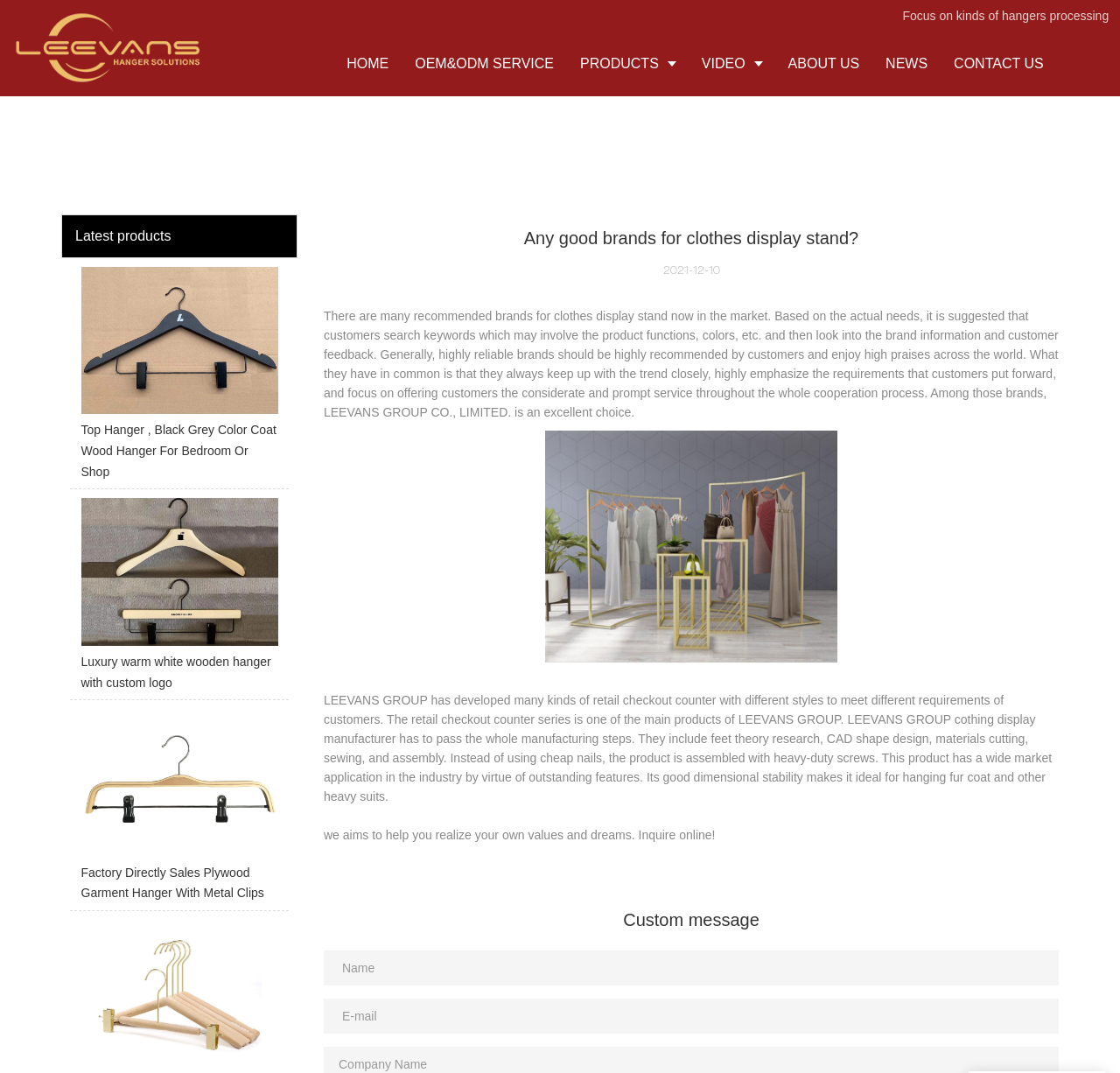Identify the bounding box coordinates of the HTML element based on this description: "PRODUCTS".

[0.506, 0.029, 0.615, 0.09]